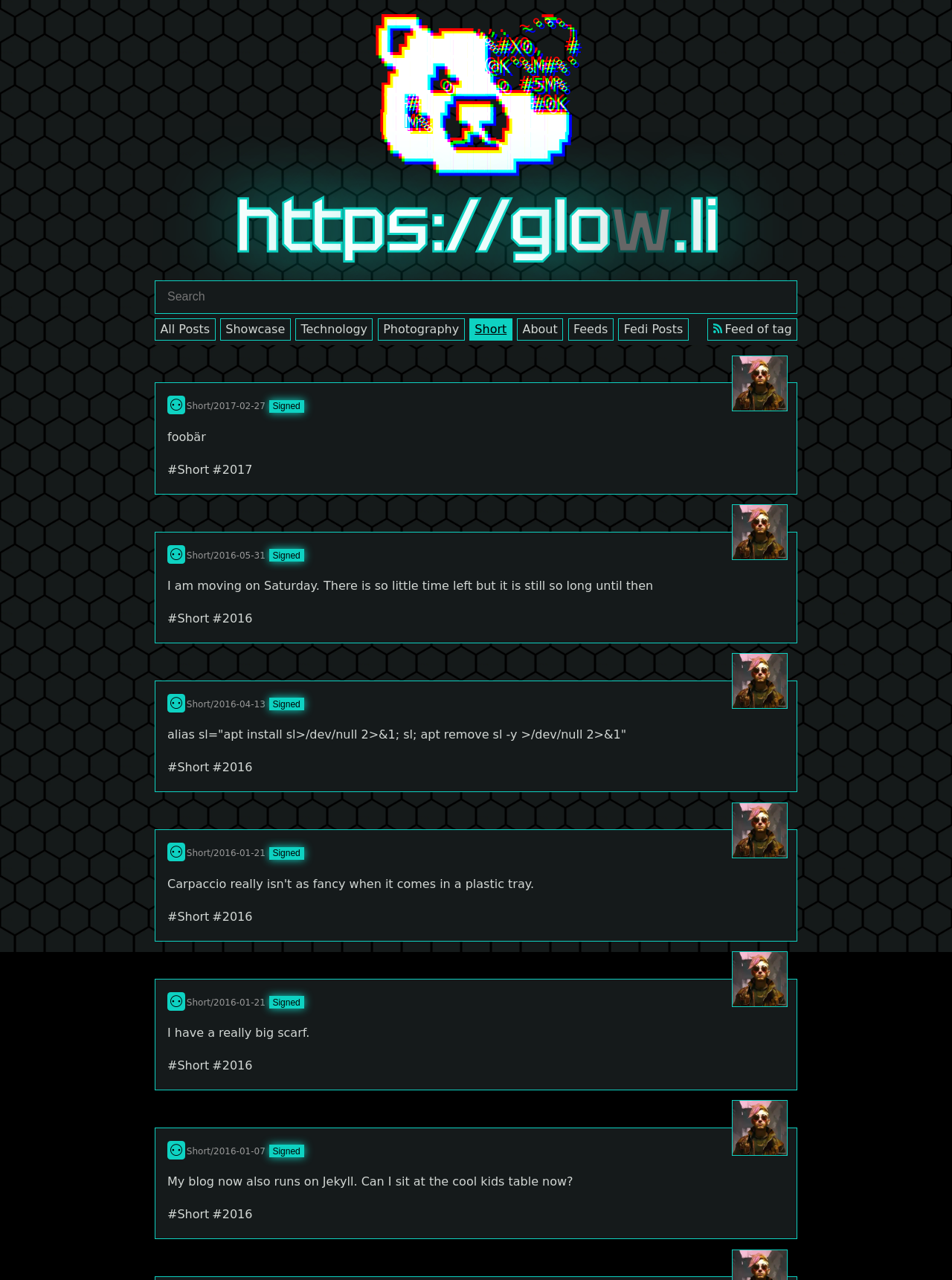Could you provide the bounding box coordinates for the portion of the screen to click to complete this instruction: "Search for something"?

[0.162, 0.219, 0.838, 0.245]